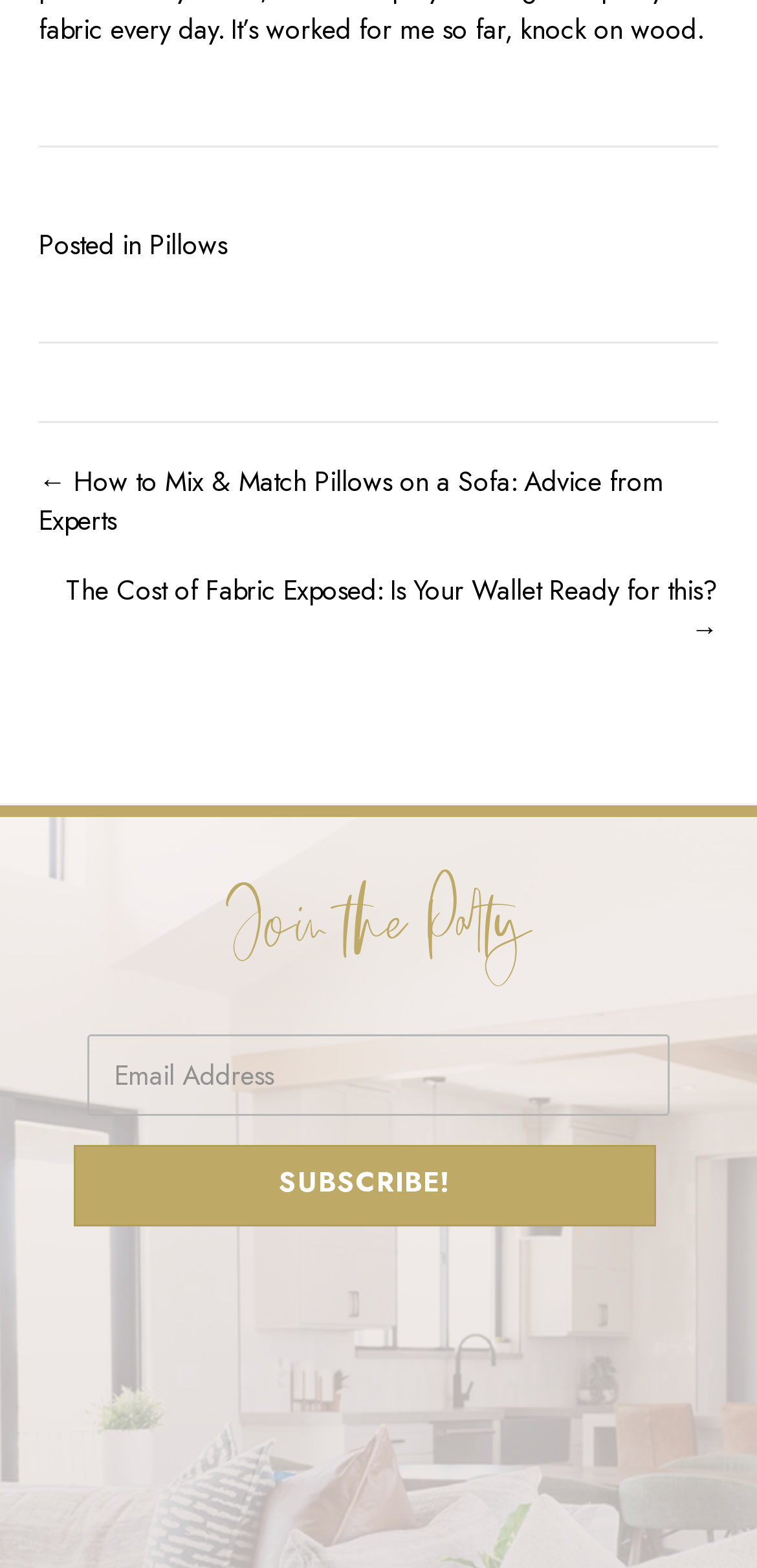Answer the following query concisely with a single word or phrase:
What is the category of the latest post?

Pillows